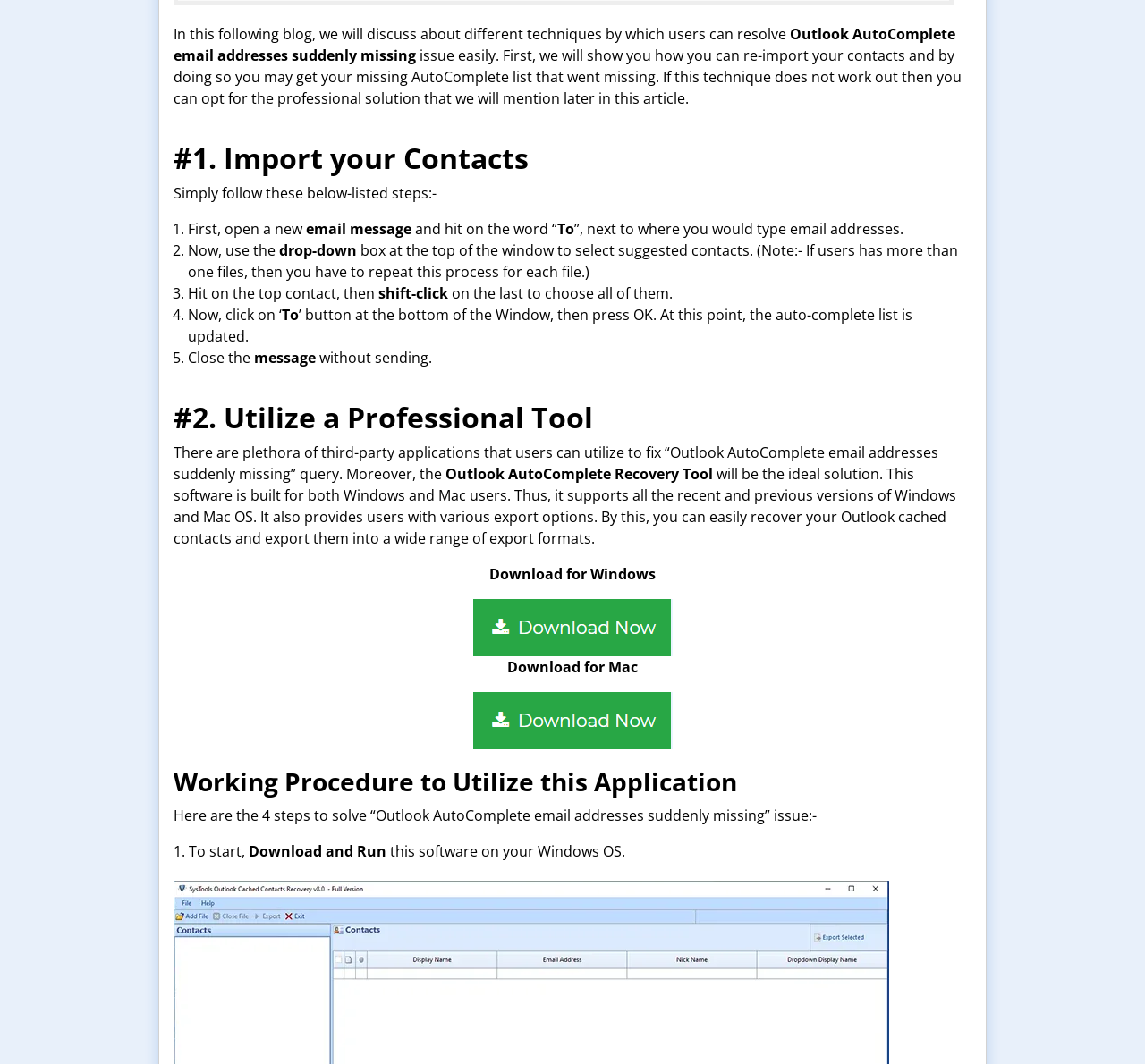Given the element description alt="download", predict the bounding box coordinates for the UI element in the webpage screenshot. The format should be (top-left x, top-left y, bottom-right x, bottom-right y), and the values should be between 0 and 1.

[0.413, 0.685, 0.587, 0.704]